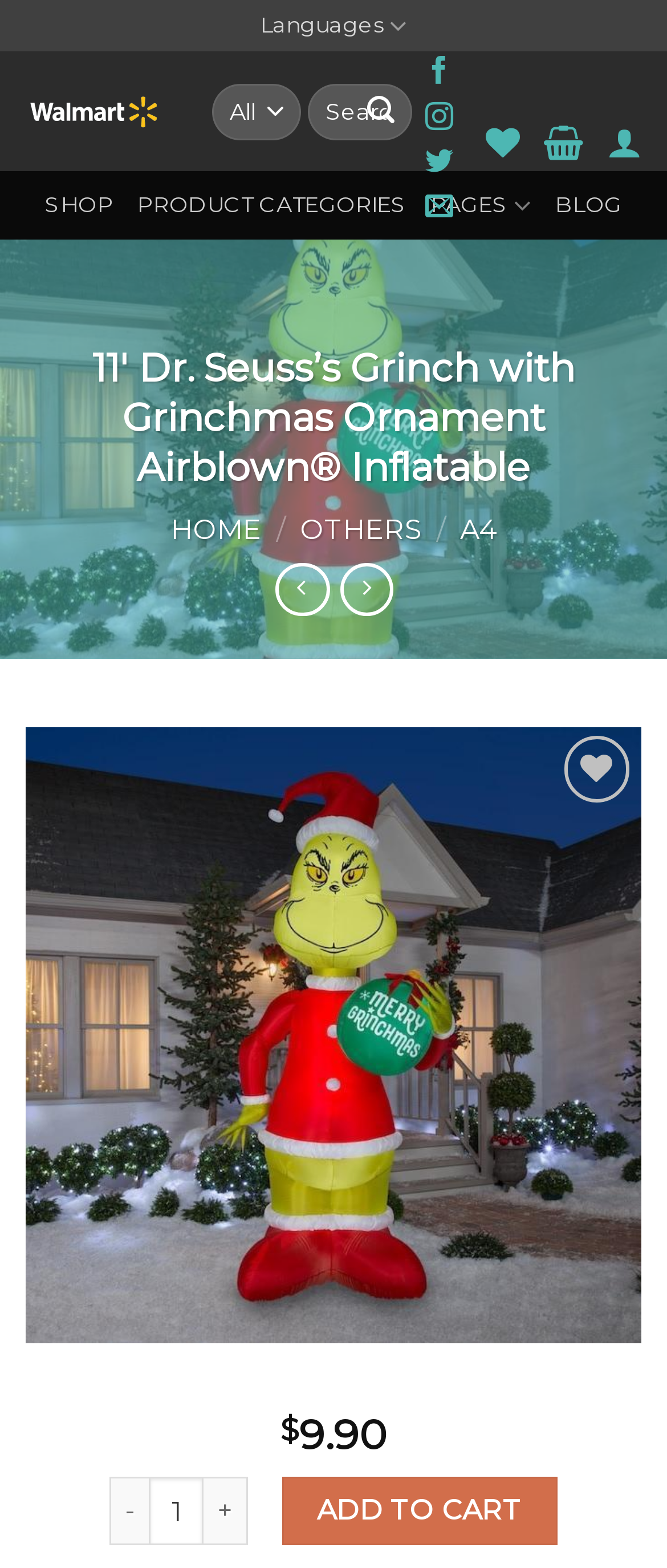Please determine the heading text of this webpage.

11′ Dr. Seuss’s Grinch with Grinchmas Ornament Airblown® Inflatable